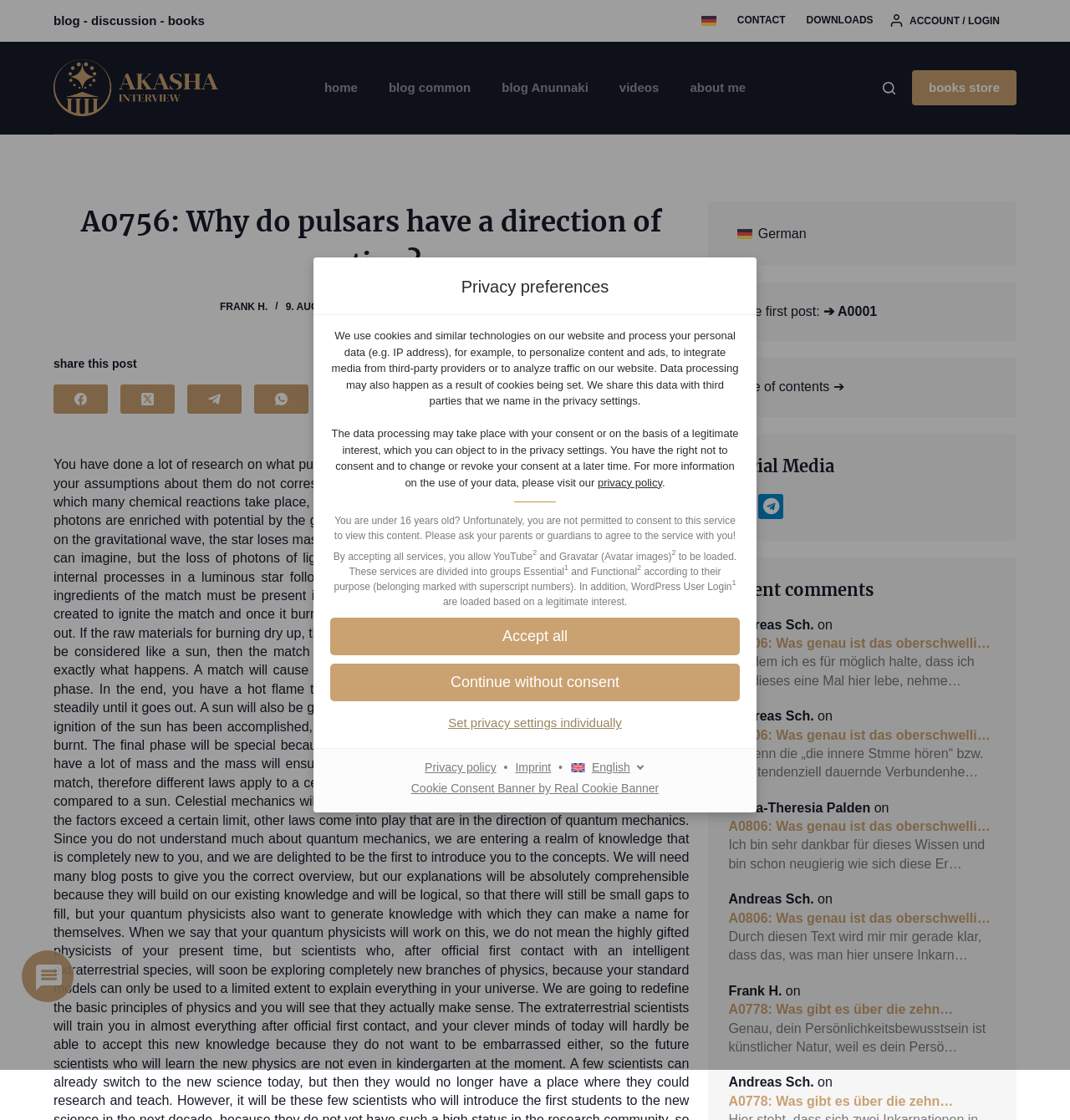From the webpage screenshot, predict the bounding box of the UI element that matches this description: "➔ A0001".

[0.77, 0.271, 0.82, 0.284]